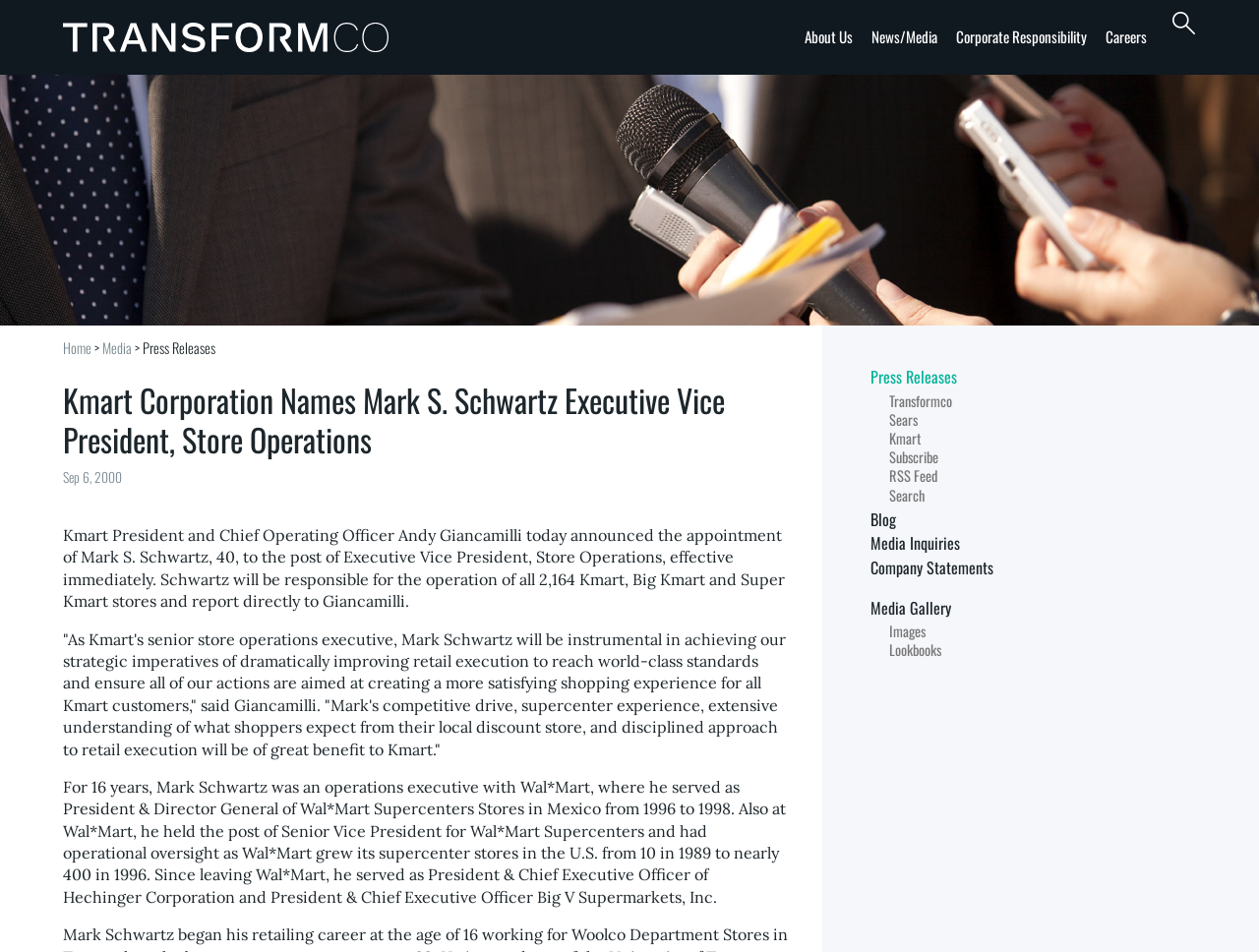Determine the bounding box coordinates of the element's region needed to click to follow the instruction: "Search". Provide these coordinates as four float numbers between 0 and 1, formatted as [left, top, right, bottom].

[0.93, 0.026, 0.95, 0.052]